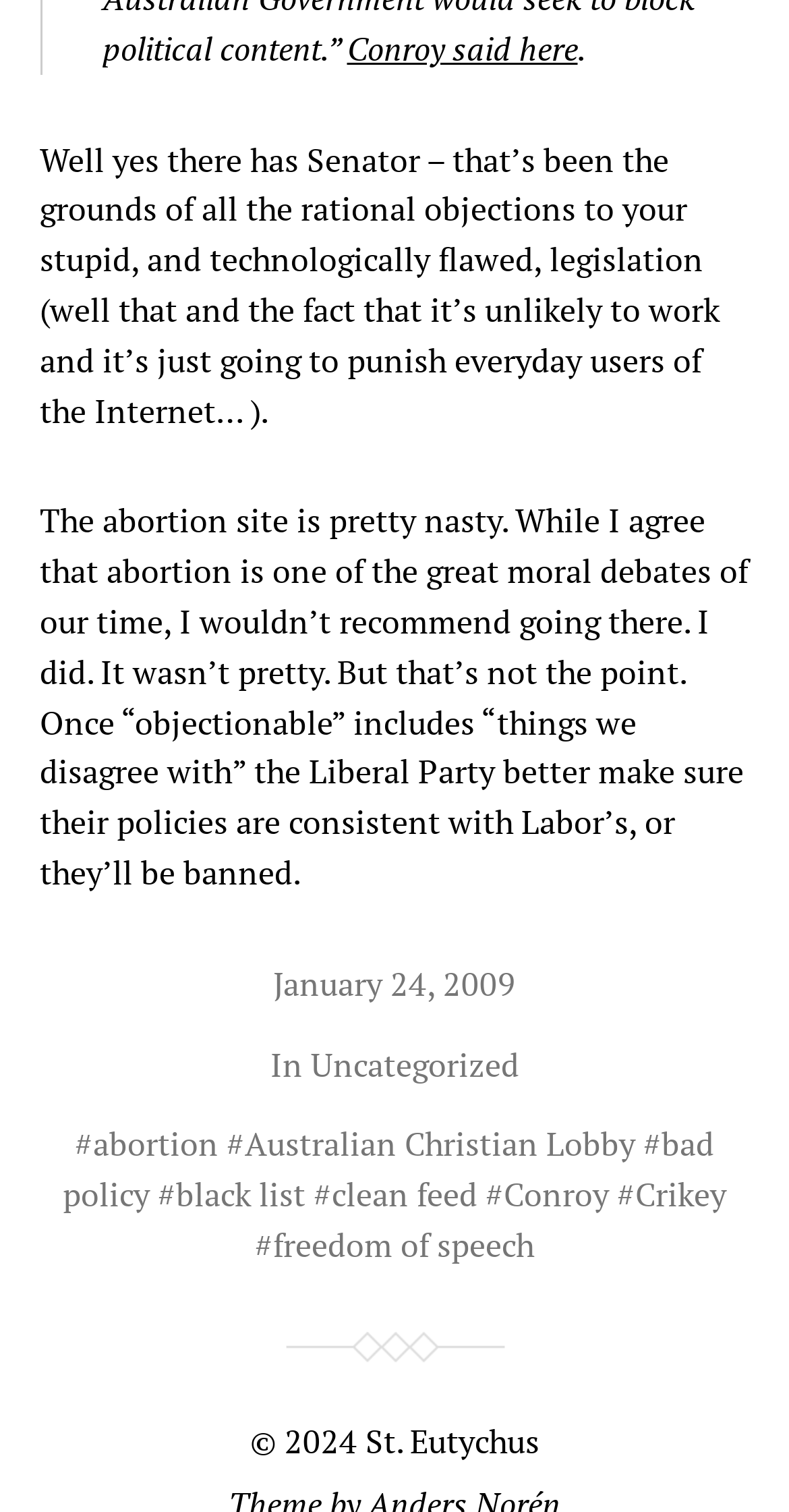What is the topic of the article?
Using the information presented in the image, please offer a detailed response to the question.

The article discusses the topic of abortion and its relation to internet policy, as evident from the text 'The abortion site is pretty nasty...' and the links to related topics such as 'Australian Christian Lobby' and 'freedom of speech'.